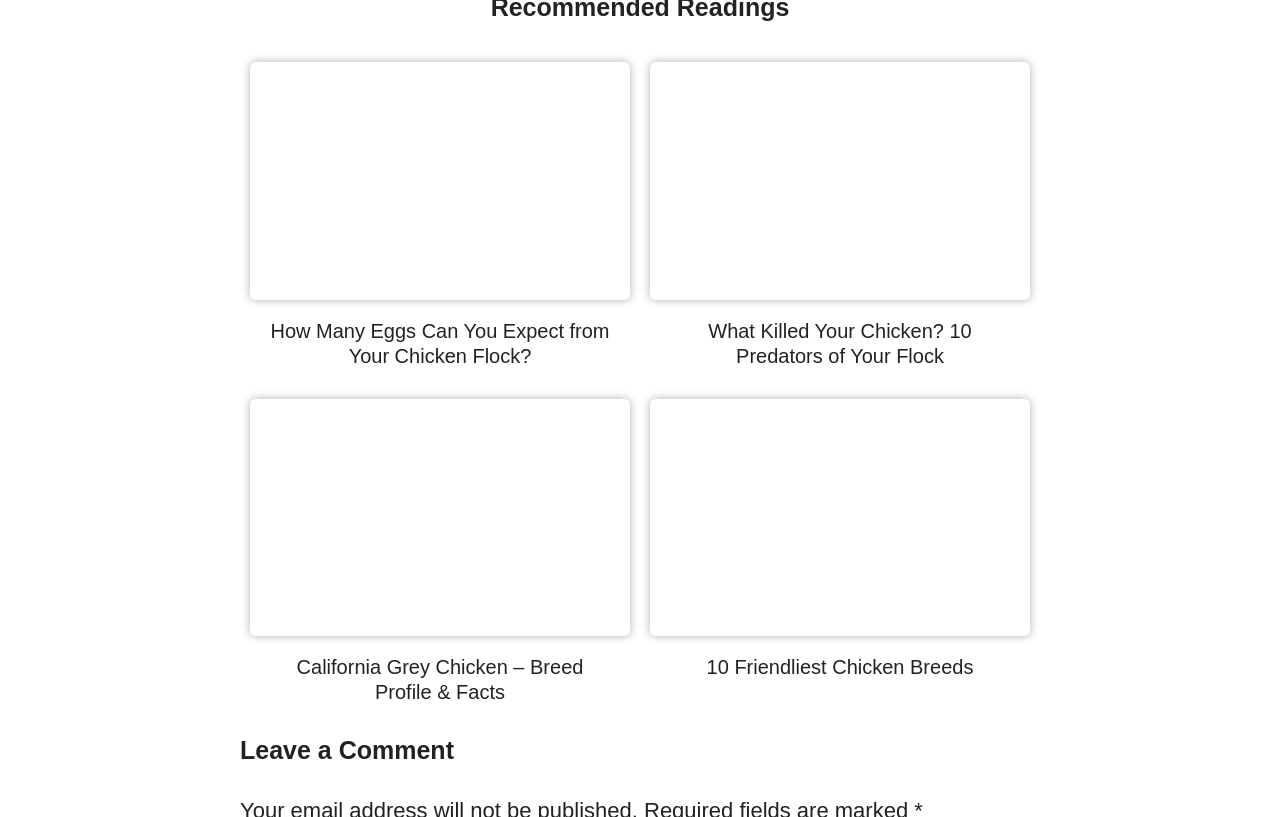Find the bounding box coordinates of the clickable element required to execute the following instruction: "Check the 'Clear all filters' checkbox". Provide the coordinates as four float numbers between 0 and 1, i.e., [left, top, right, bottom].

None